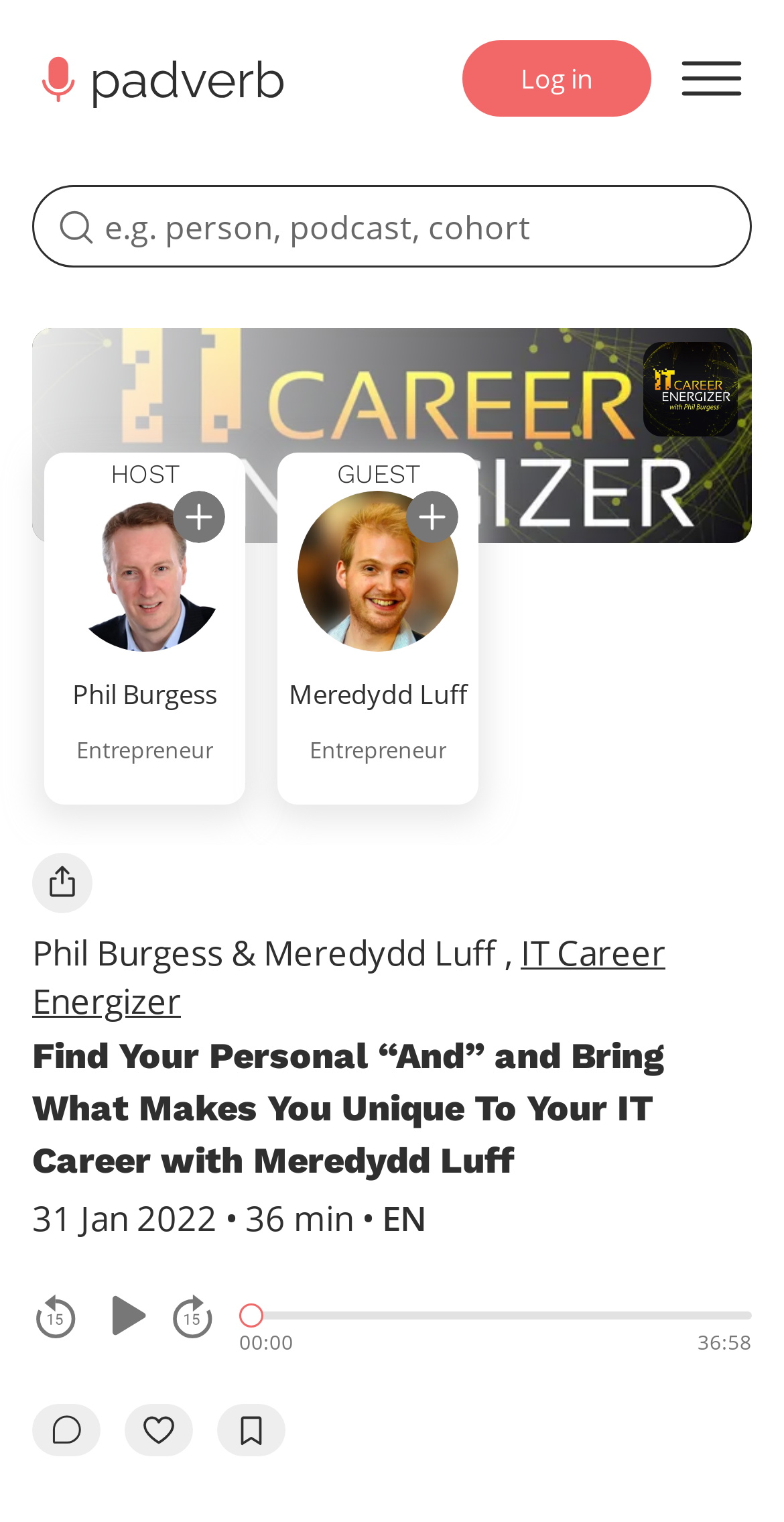What is the language of the episode?
Refer to the image and answer the question using a single word or phrase.

EN